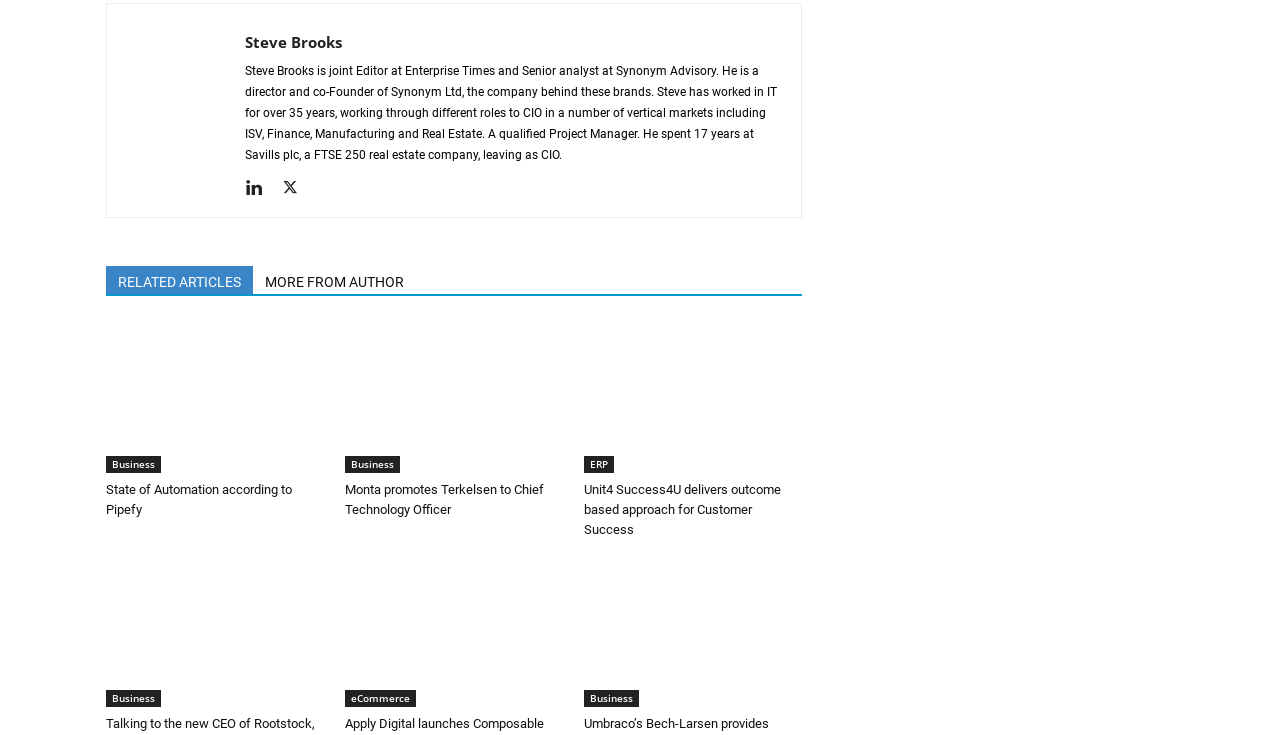What is the name of the person in the image?
Give a single word or phrase as your answer by examining the image.

Steve Brooks